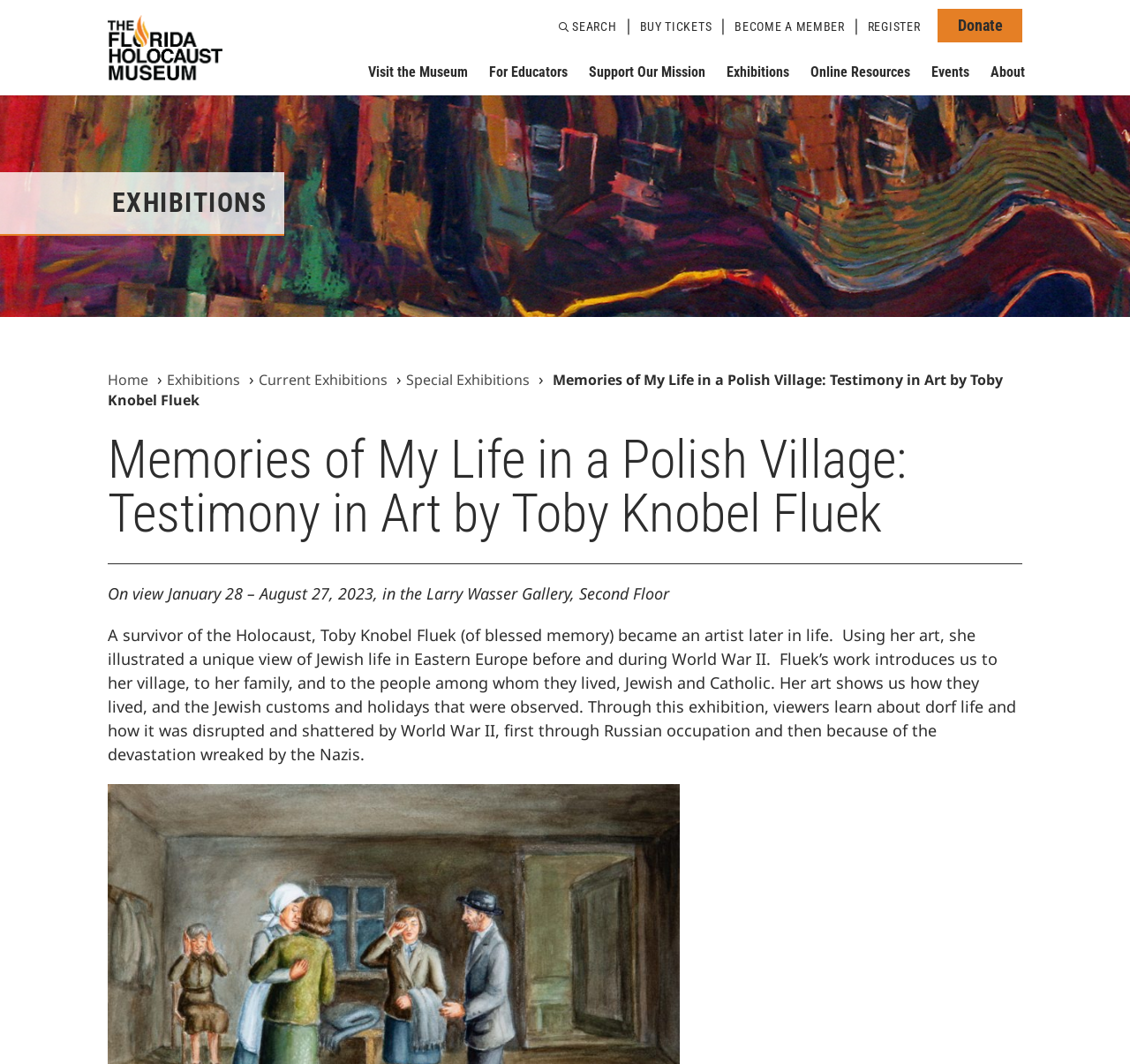Utilize the details in the image to thoroughly answer the following question: What is the name of the program that allows visitors to interact with survivors?

I found the answer by analyzing the links and sections on the webpage, which mention 'Dimensions in Testimony℠' as a program that allows visitors to interact with survivors.